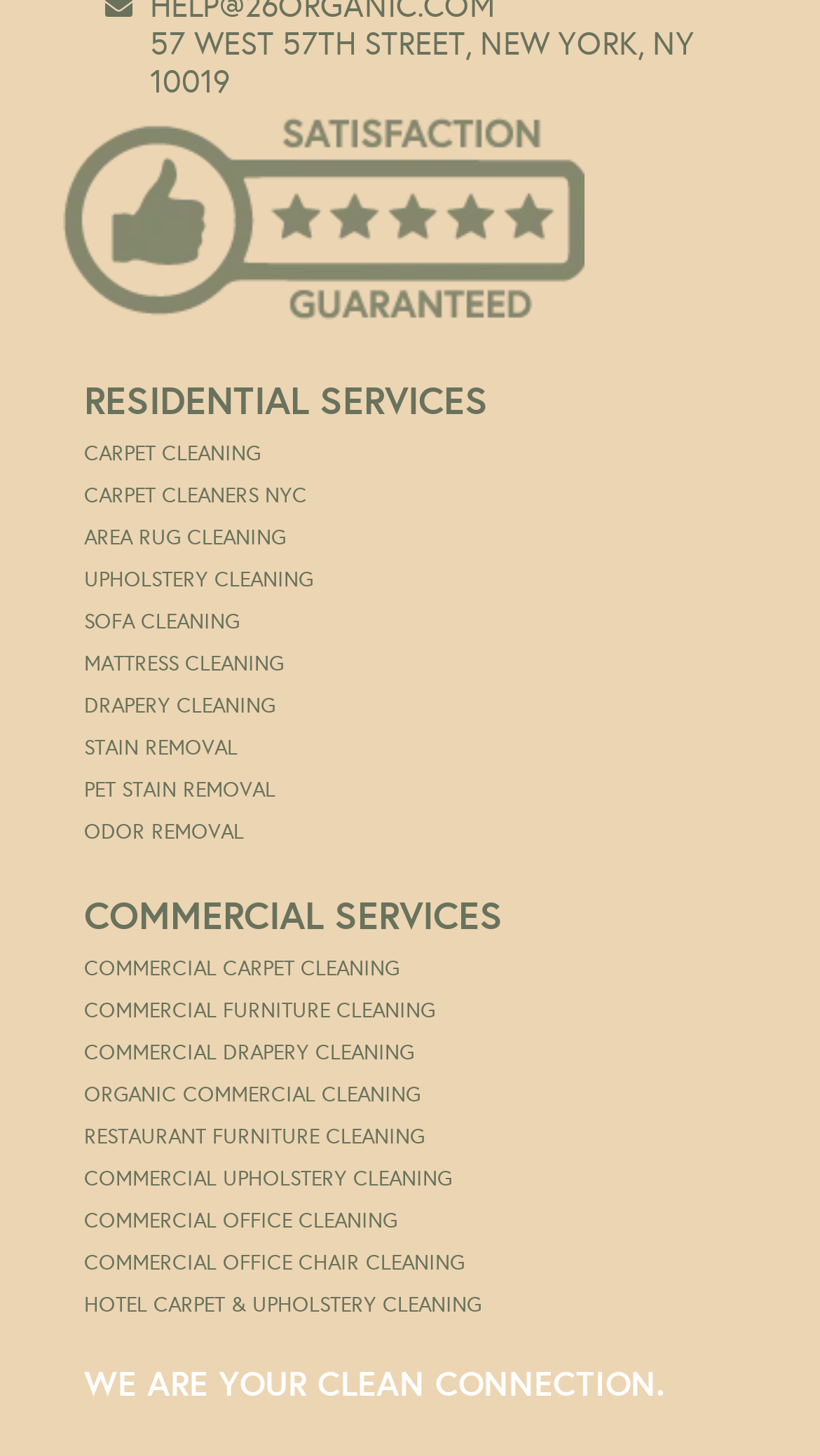Carefully examine the image and provide an in-depth answer to the question: What is the slogan of the company?

The slogan of the company is 'WE ARE YOUR CLEAN CONNECTION.', which is displayed at the bottom of the webpage.